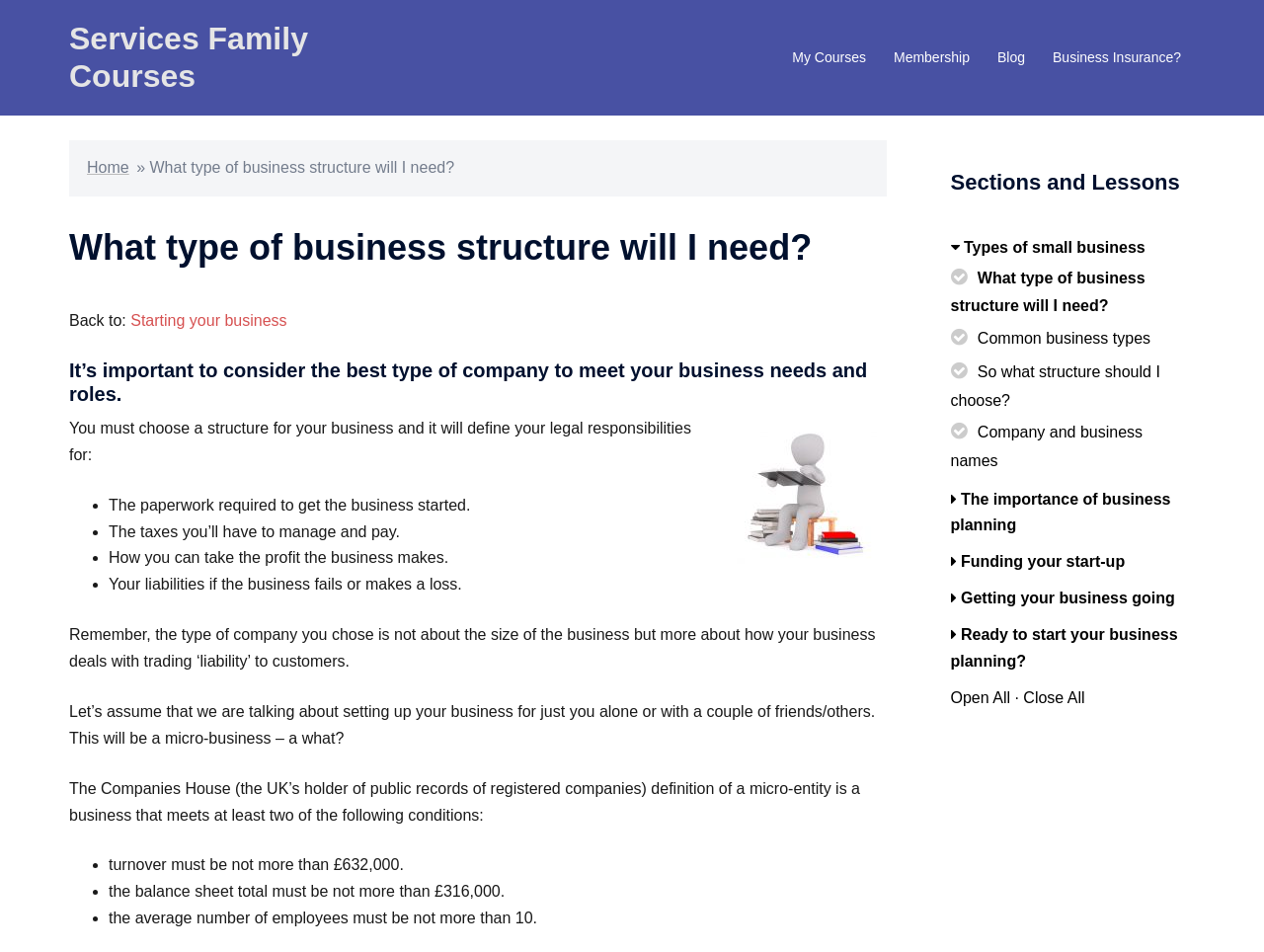Determine the main text heading of the webpage and provide its content.

Services Family Courses